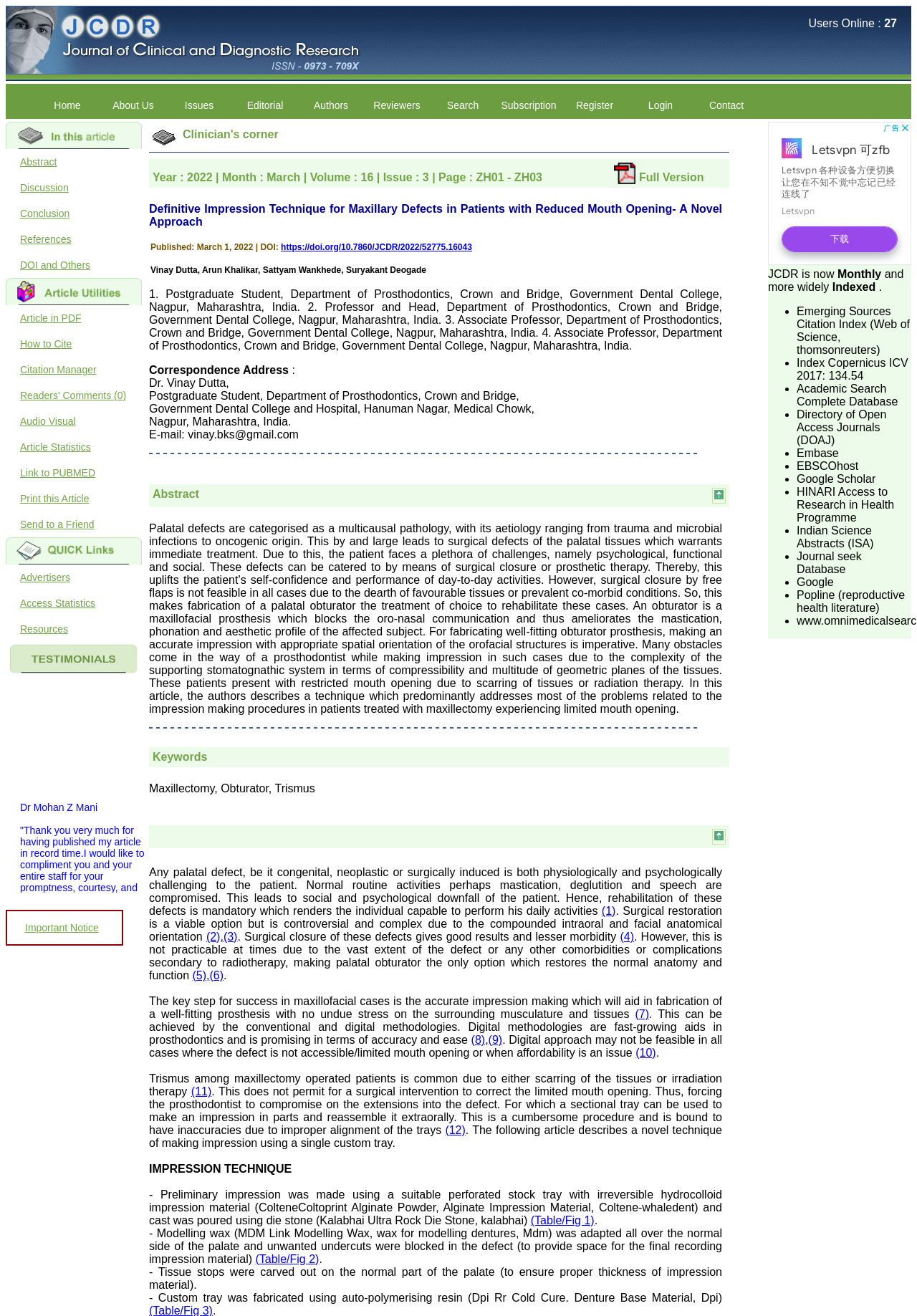Specify the bounding box coordinates for the region that must be clicked to perform the given instruction: "Click on the 'Abstract' link".

[0.006, 0.113, 0.162, 0.133]